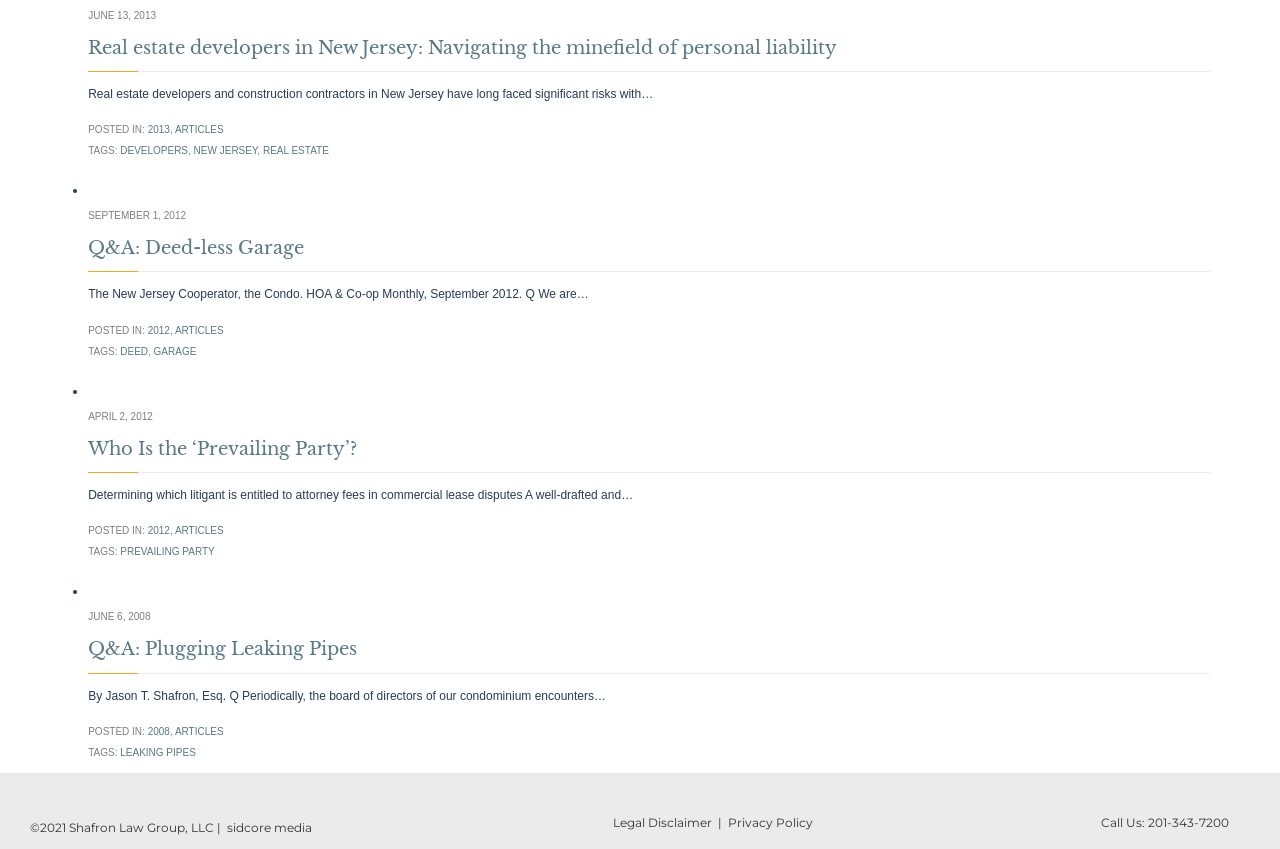Identify the bounding box coordinates of the section to be clicked to complete the task described by the following instruction: "Click the 'ARTICLES' link". The coordinates should be four float numbers between 0 and 1, formatted as [left, top, right, bottom].

[0.137, 0.146, 0.175, 0.159]